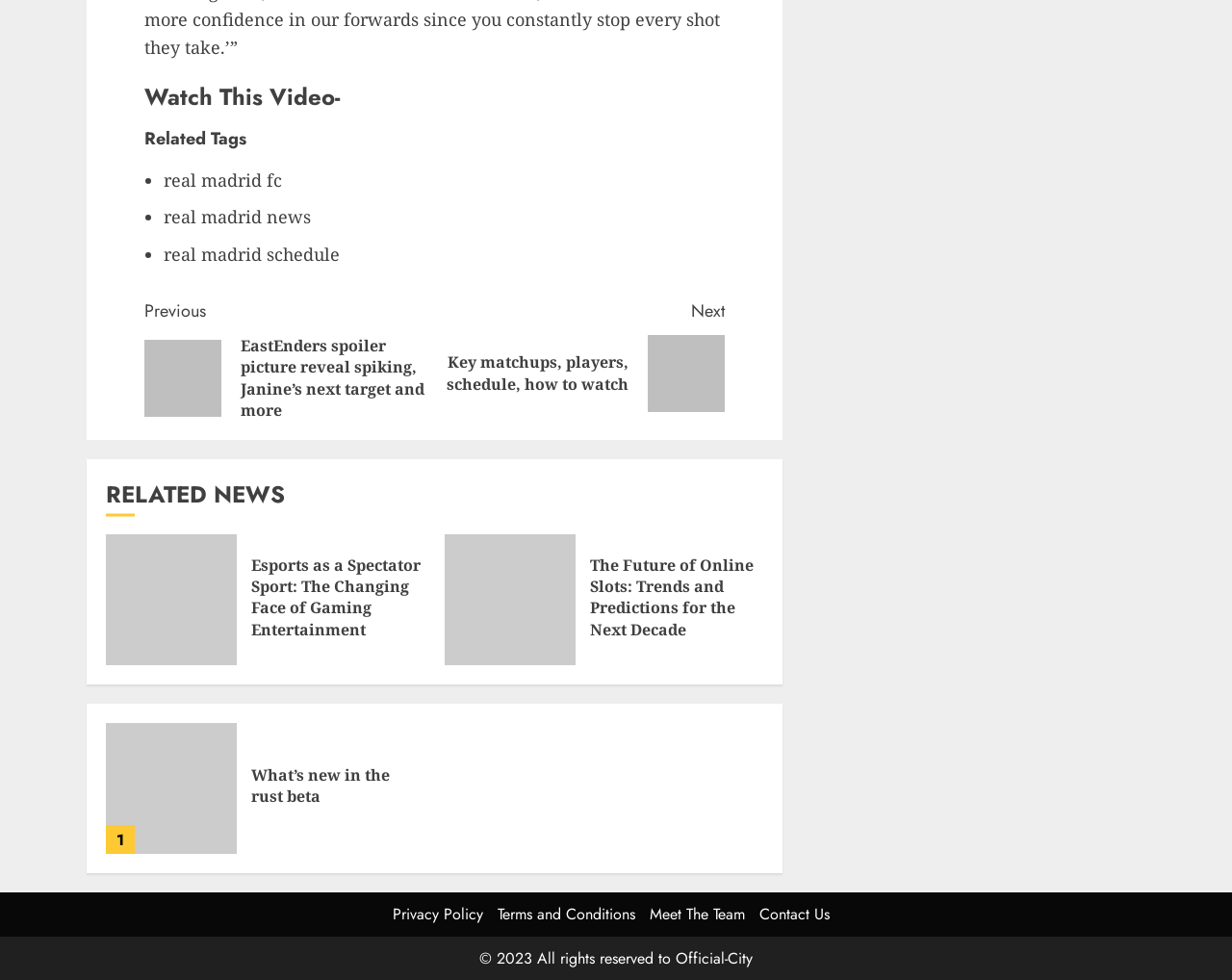What are the links at the bottom of the page?
Please use the visual content to give a single word or phrase answer.

Privacy Policy, Terms and Conditions, Meet The Team, Contact Us